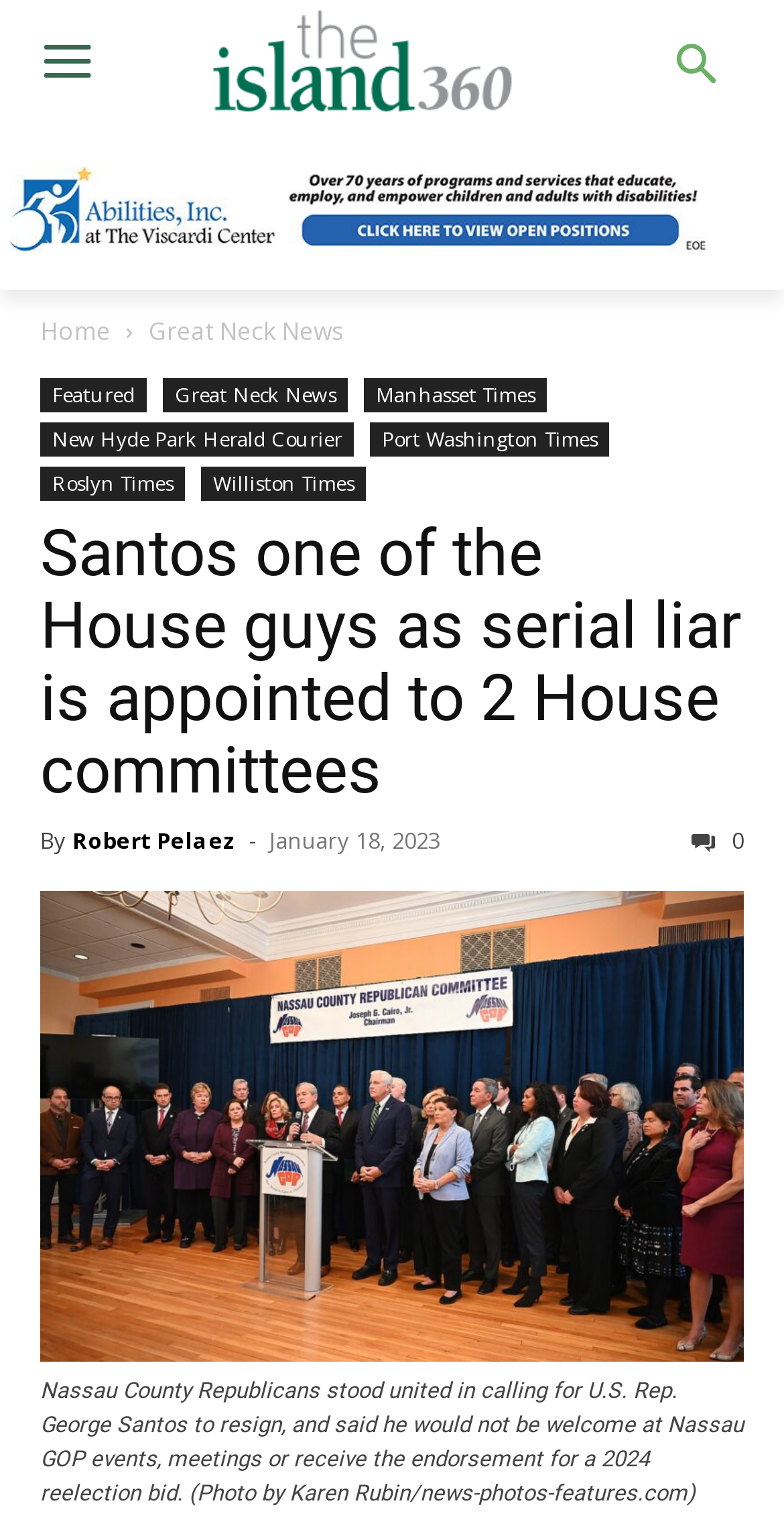Who is the author of the article?
Please respond to the question with a detailed and thorough explanation.

I found the author's name by looking at the static text 'By' and the link 'Robert Pelaez' next to it, which indicates that Robert Pelaez is the author of the article.